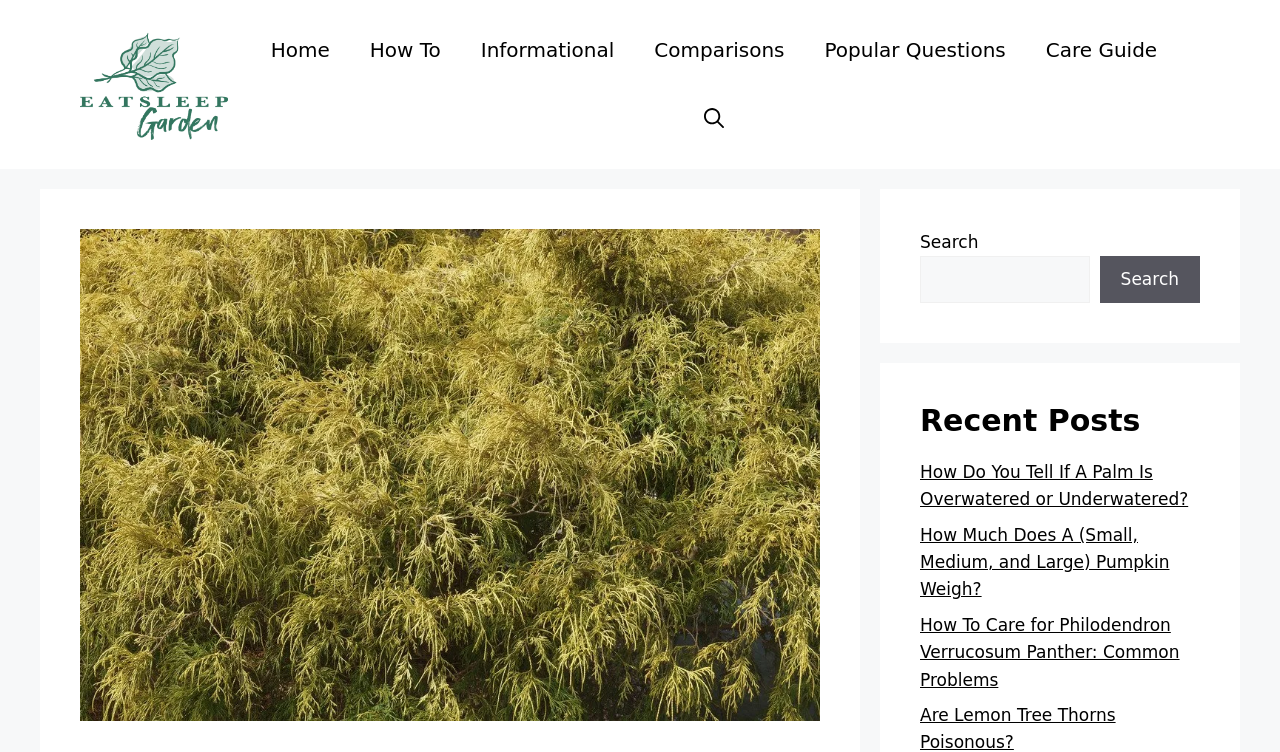Please locate the bounding box coordinates of the element that needs to be clicked to achieve the following instruction: "search for something". The coordinates should be four float numbers between 0 and 1, i.e., [left, top, right, bottom].

[0.719, 0.34, 0.851, 0.403]